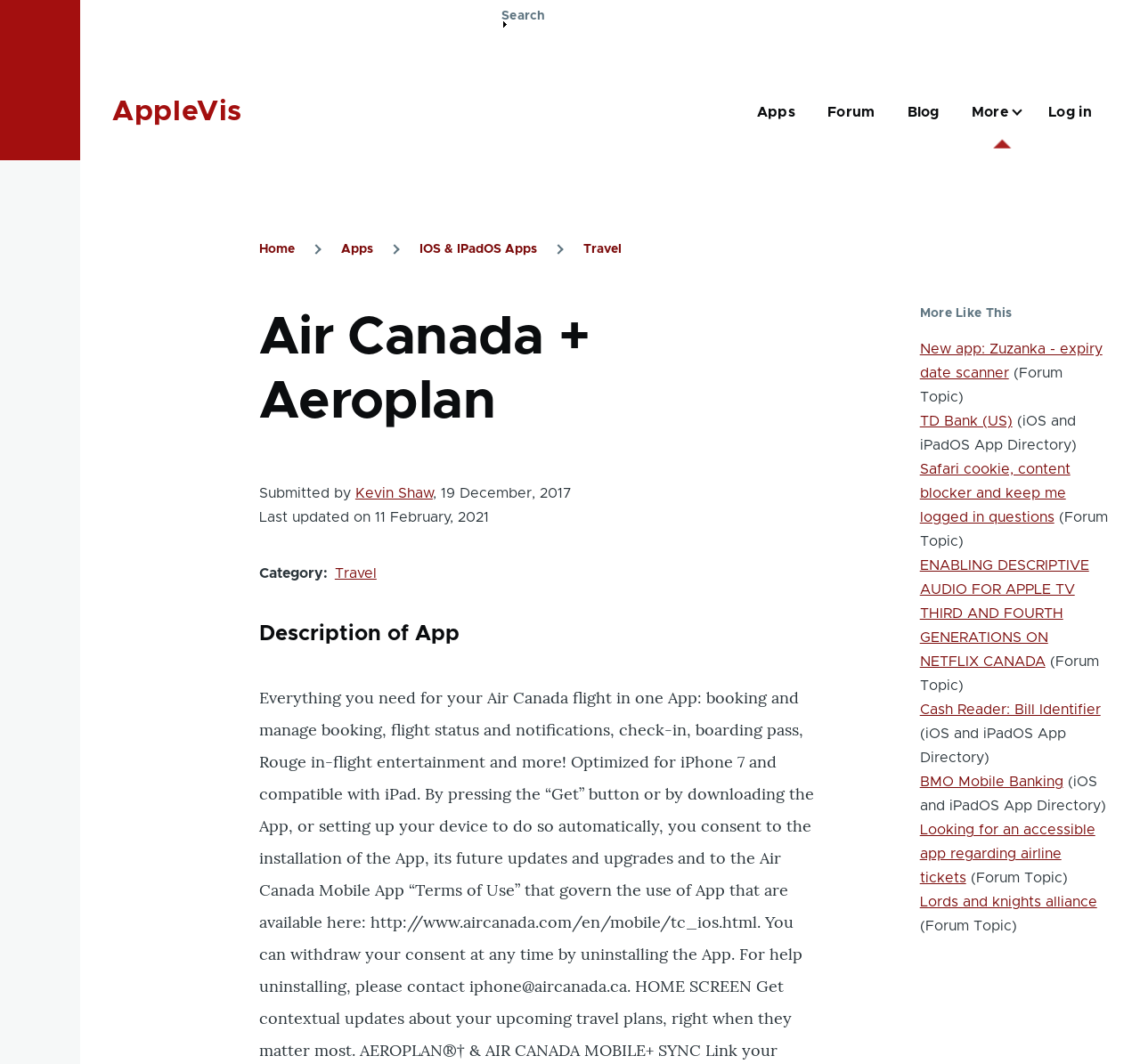Please identify the bounding box coordinates of the clickable area that will fulfill the following instruction: "Check Air Canada + Aeroplan". The coordinates should be in the format of four float numbers between 0 and 1, i.e., [left, top, right, bottom].

[0.227, 0.292, 0.518, 0.403]